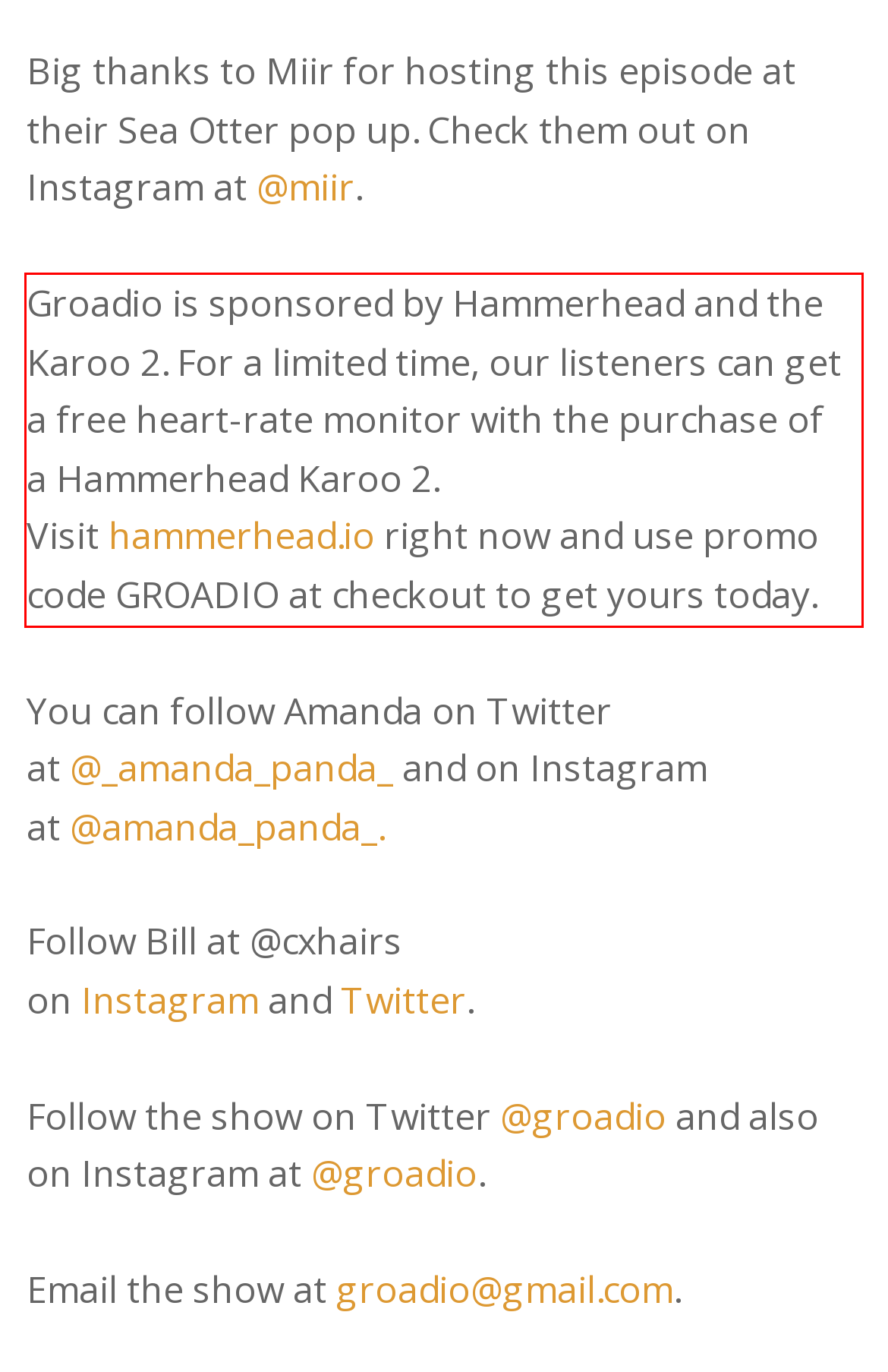You have a screenshot of a webpage, and there is a red bounding box around a UI element. Utilize OCR to extract the text within this red bounding box.

Groadio is sponsored by Hammerhead and the Karoo 2. For a limited time, our listeners can get a free heart-rate monitor with the purchase of a Hammerhead Karoo 2. Visit hammerhead.io right now and use promo code GROADIO at checkout to get yours today.